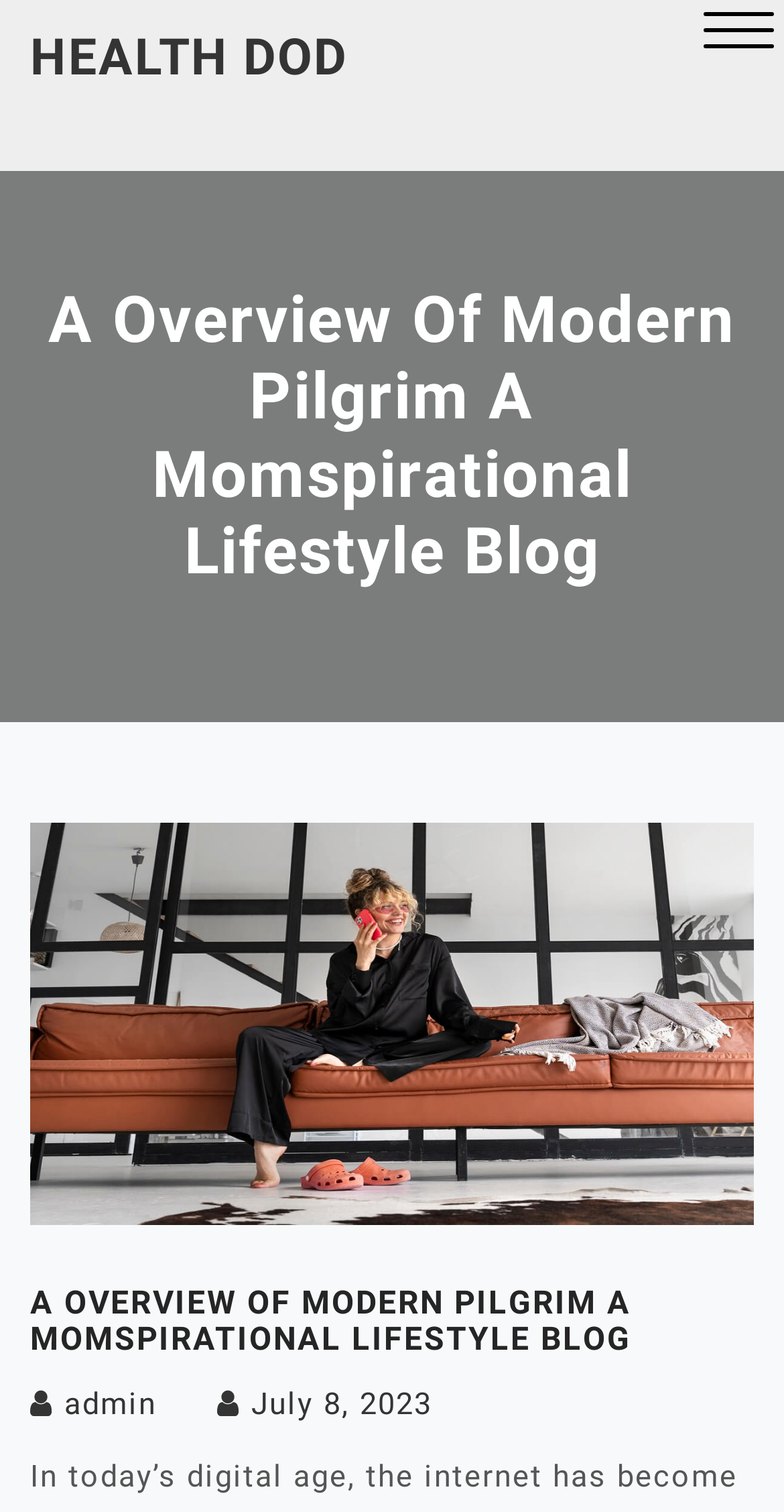Provide your answer in one word or a succinct phrase for the question: 
Who is the author of the latest article?

Not specified